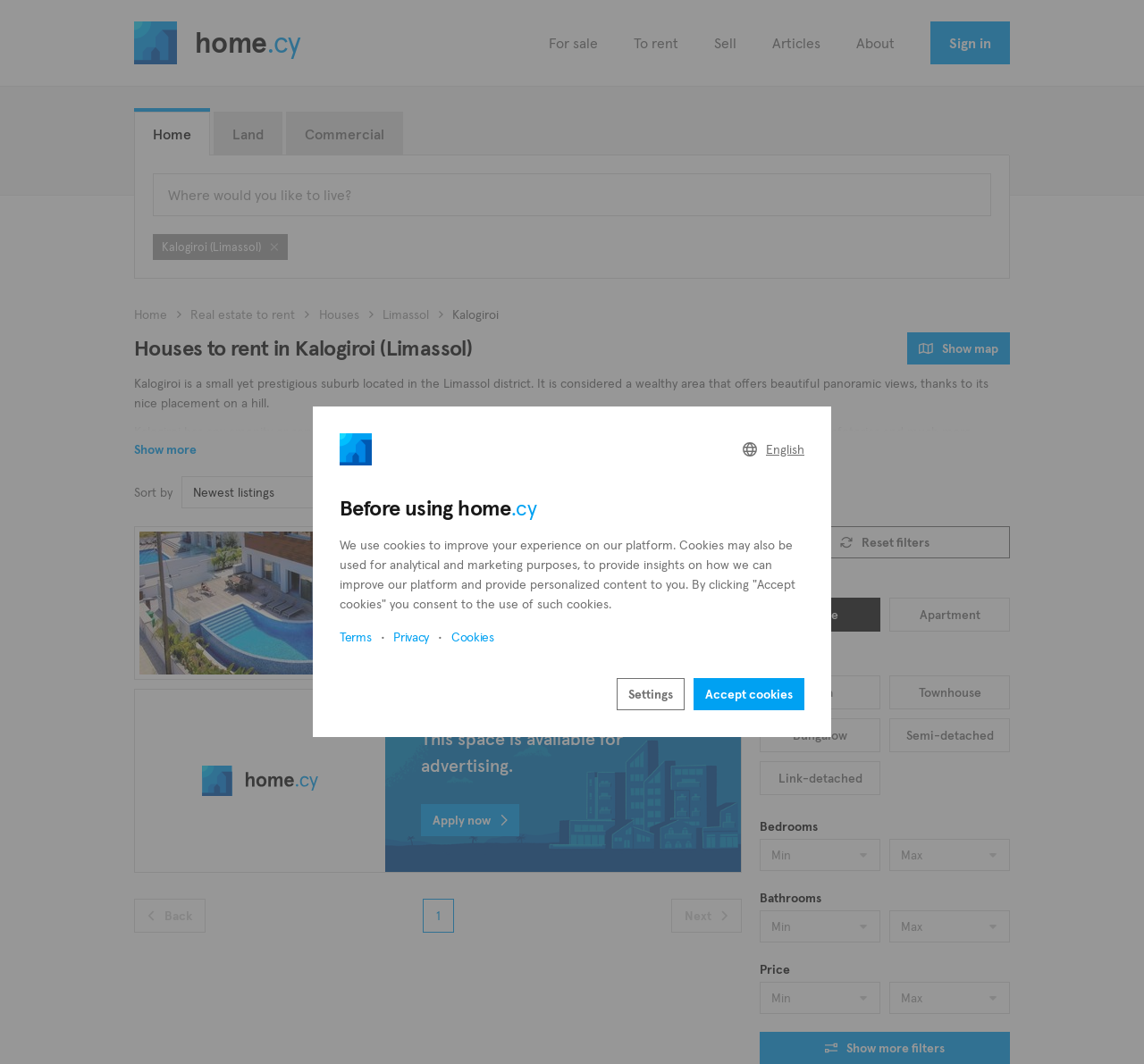Please find and report the bounding box coordinates of the element to click in order to perform the following action: "Click on the 'Show map' button". The coordinates should be expressed as four float numbers between 0 and 1, in the format [left, top, right, bottom].

[0.793, 0.312, 0.883, 0.343]